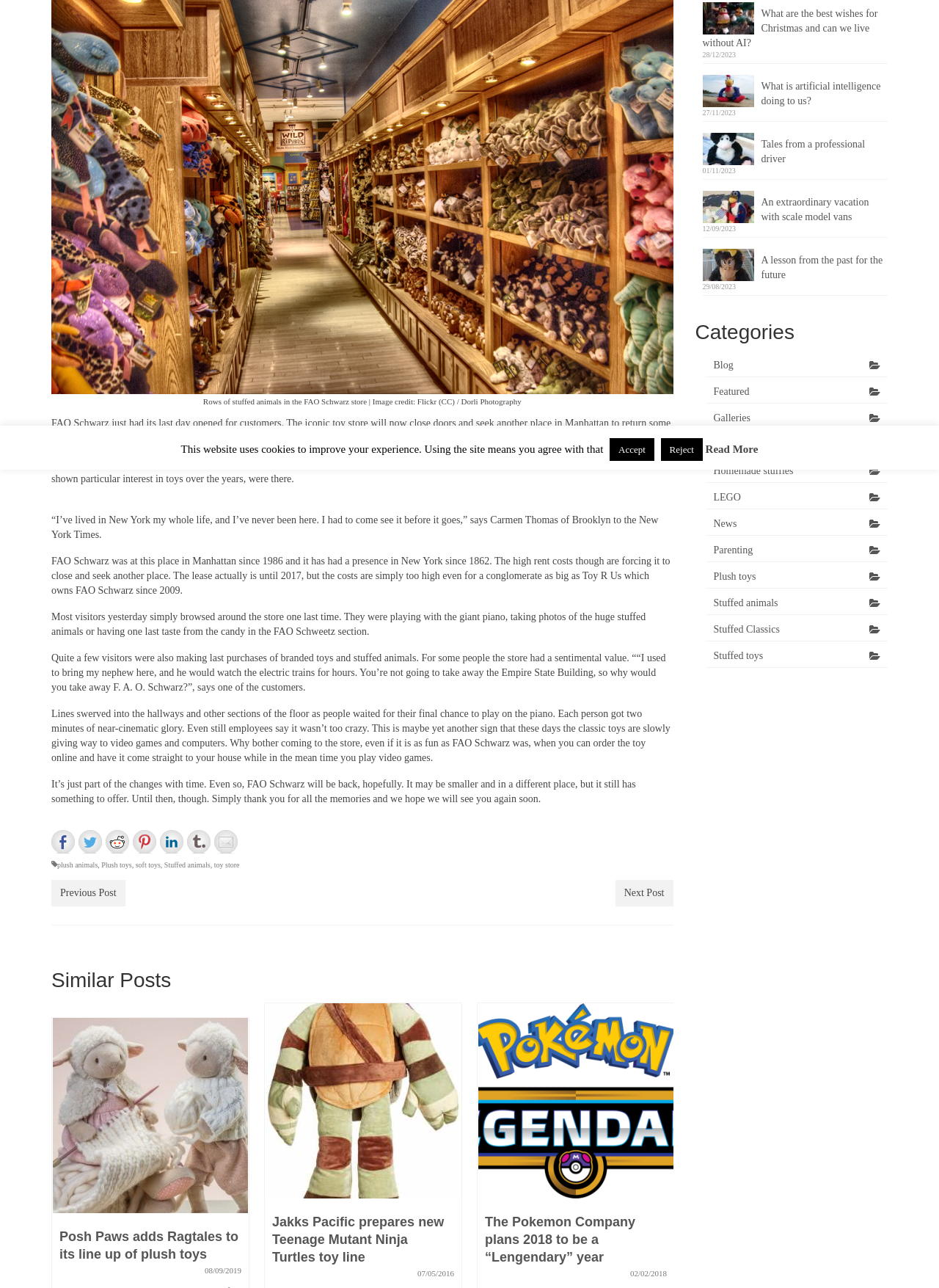Given the element description "LEGO" in the screenshot, predict the bounding box coordinates of that UI element.

[0.752, 0.378, 0.945, 0.395]